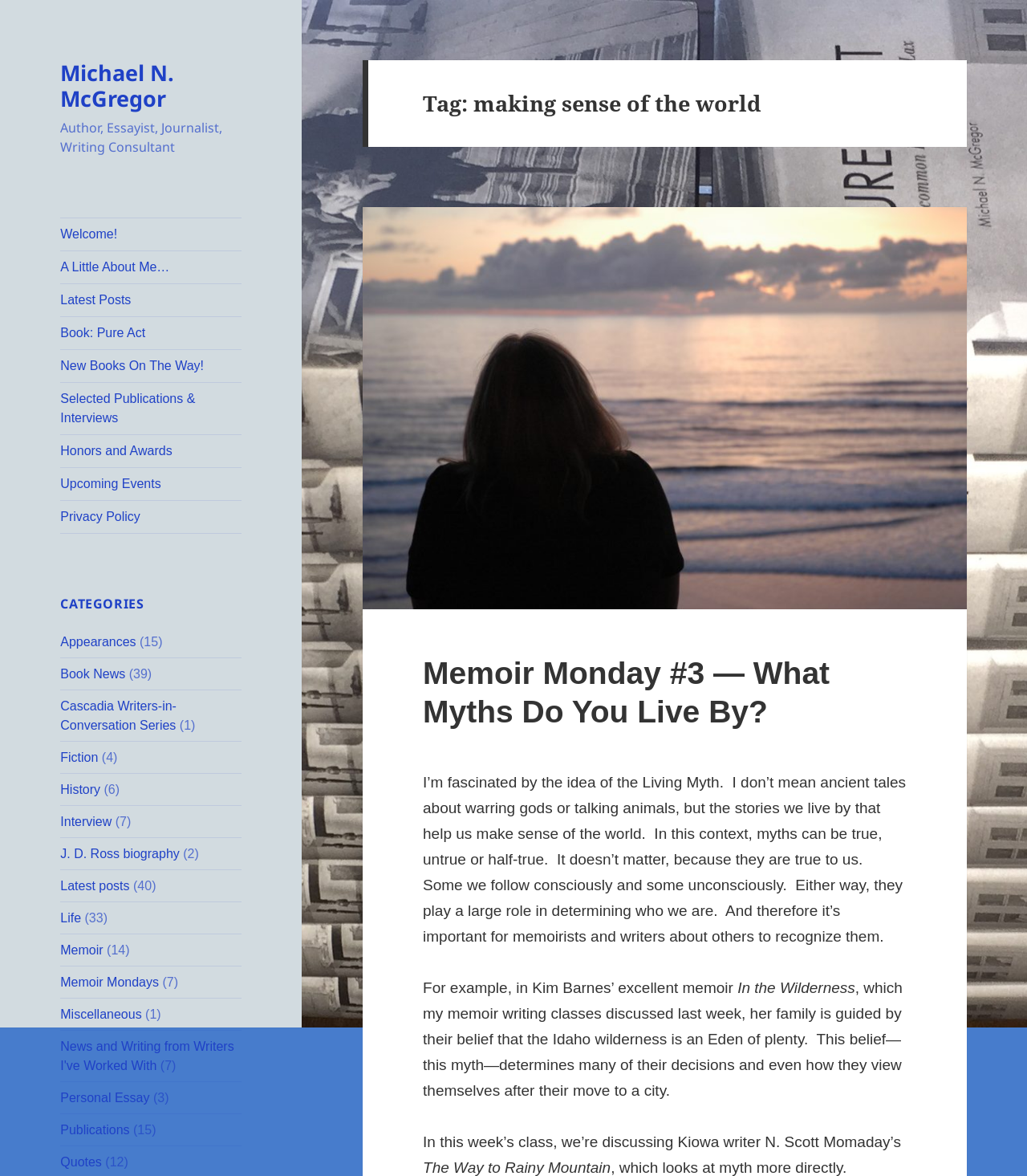Please indicate the bounding box coordinates of the element's region to be clicked to achieve the instruction: "Explore the 'CATEGORIES' section". Provide the coordinates as four float numbers between 0 and 1, i.e., [left, top, right, bottom].

[0.059, 0.505, 0.235, 0.521]